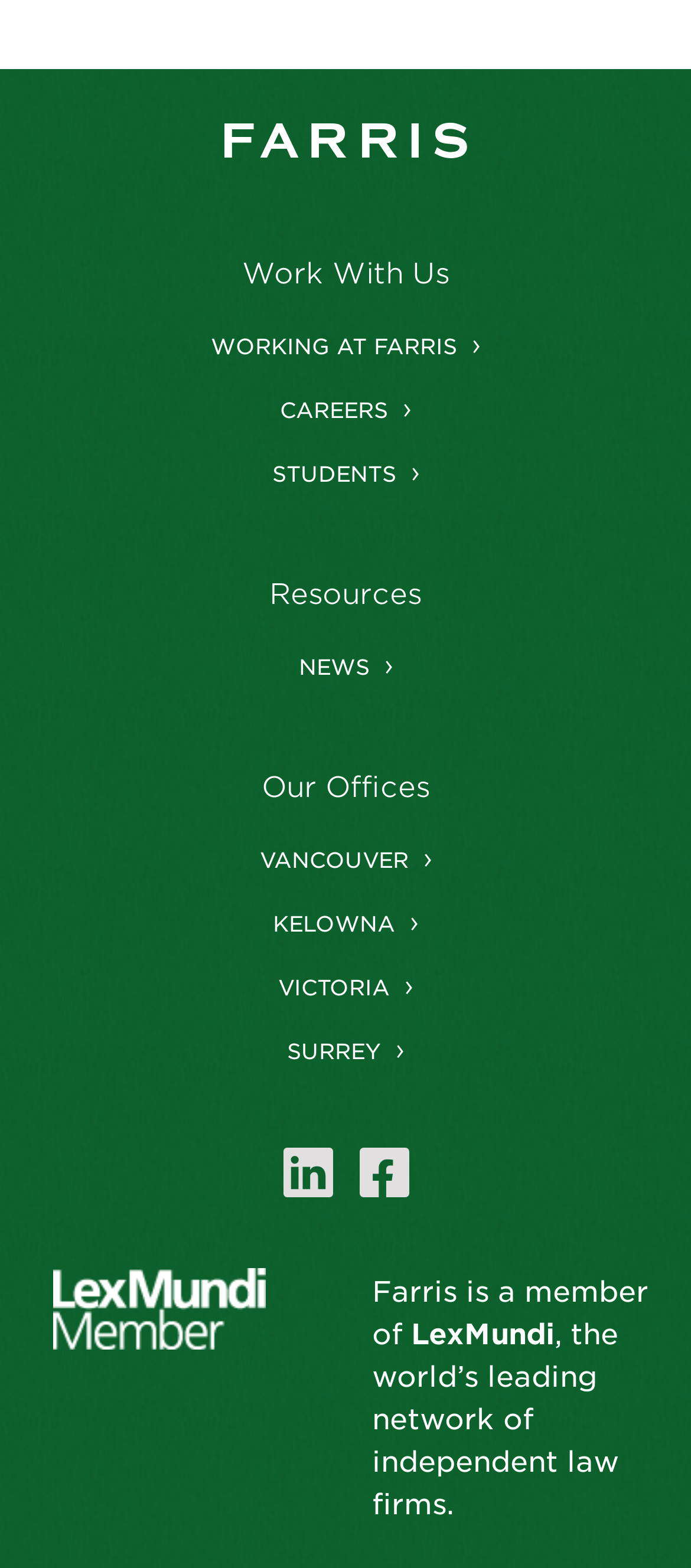Using the provided description: "Our Offices", find the bounding box coordinates of the corresponding UI element. The output should be four float numbers between 0 and 1, in the format [left, top, right, bottom].

[0.0, 0.487, 1.0, 0.514]